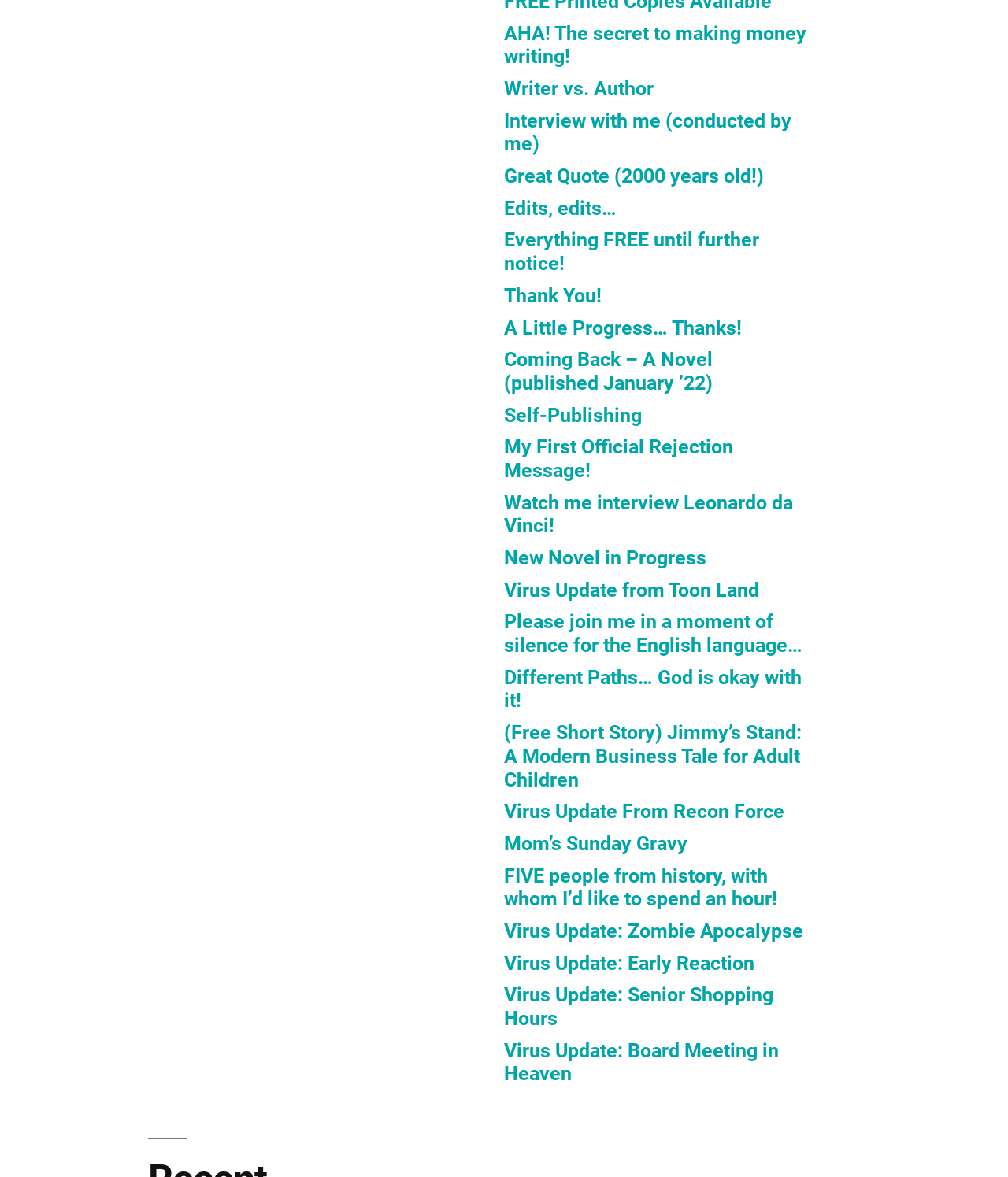Provide the bounding box coordinates in the format (top-left x, top-left y, bottom-right x, bottom-right y). All values are floating point numbers between 0 and 1. Determine the bounding box coordinate of the UI element described as: Mom’s Sunday Gravy

[0.5, 0.707, 0.682, 0.726]